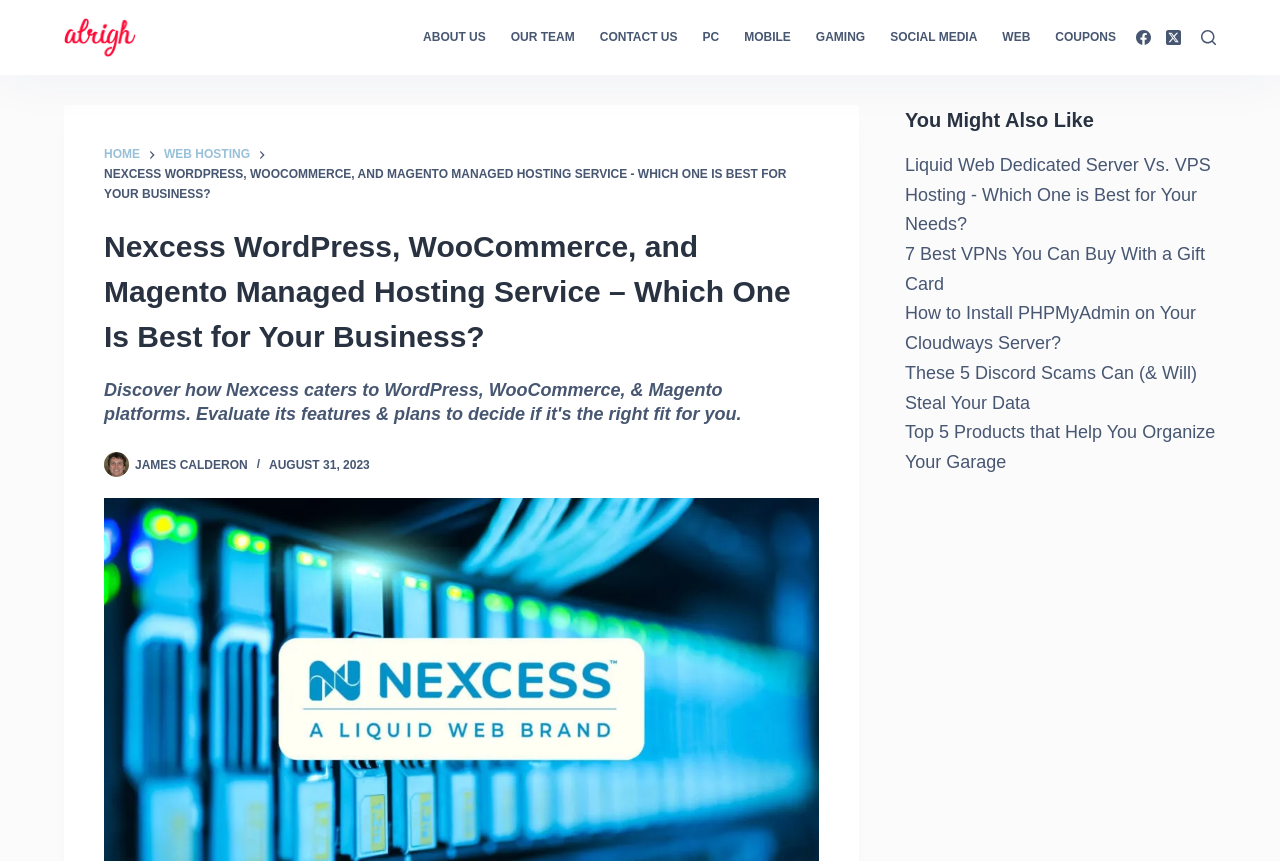Determine the bounding box coordinates for the UI element with the following description: "parent_node: JAMES CALDERON". The coordinates should be four float numbers between 0 and 1, represented as [left, top, right, bottom].

[0.081, 0.525, 0.101, 0.554]